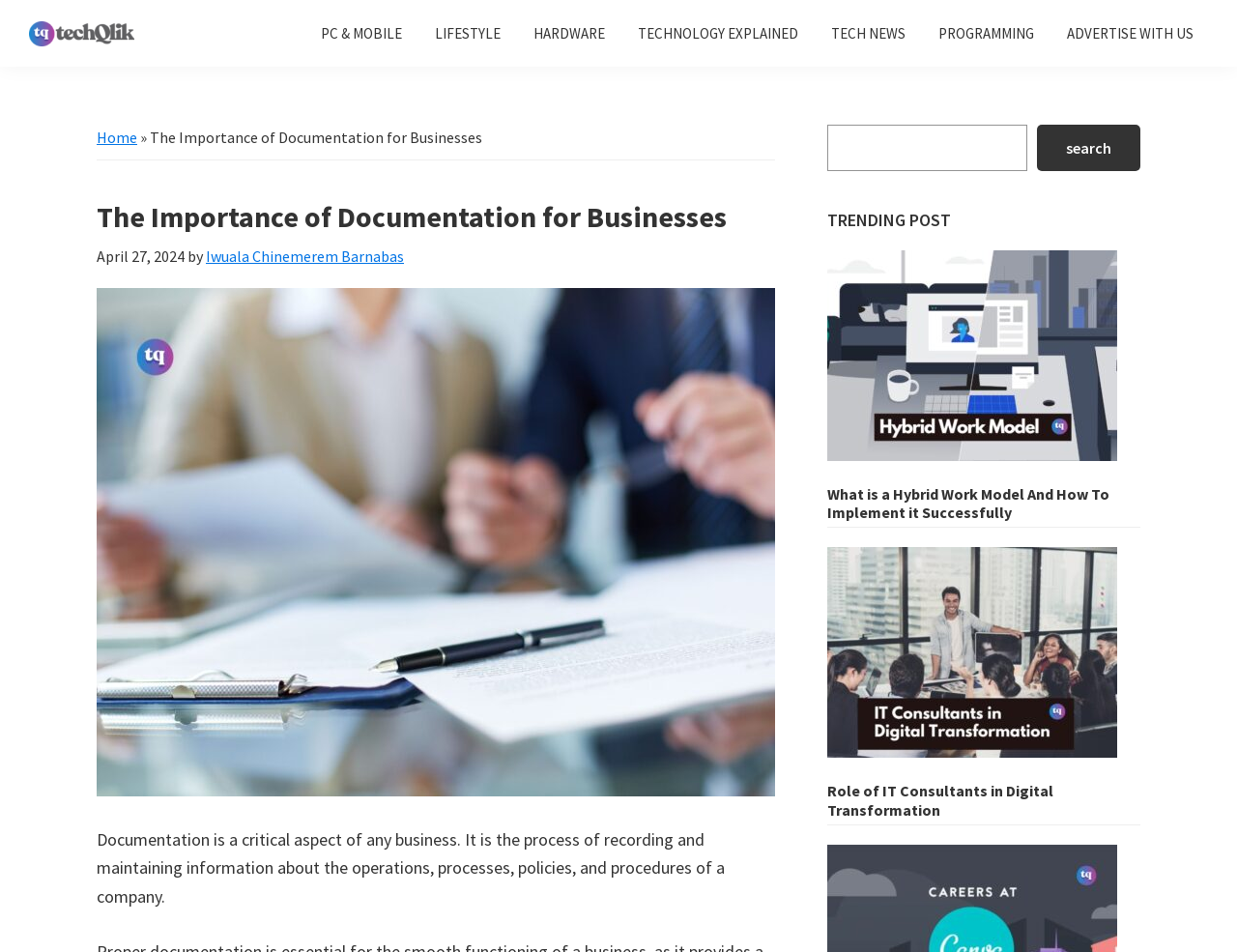Based on the element description: "PC & MOBILE", identify the bounding box coordinates for this UI element. The coordinates must be four float numbers between 0 and 1, listed as [left, top, right, bottom].

[0.248, 0.015, 0.337, 0.055]